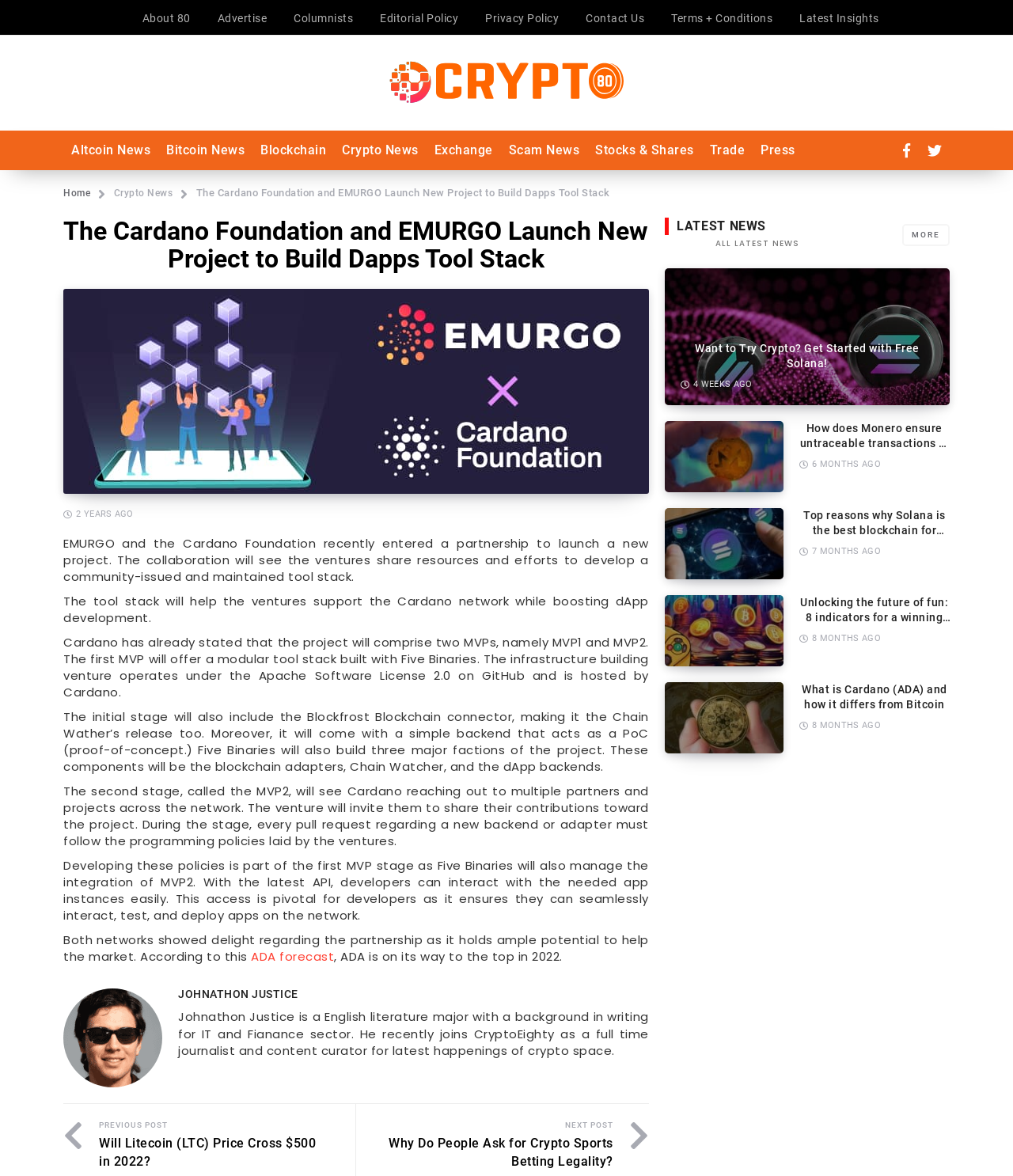What is the purpose of the tool stack being developed?
Answer the question with a single word or phrase by looking at the picture.

To support dApp development